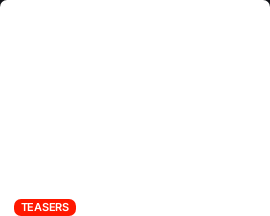What is the label accompanying the image?
Based on the image, provide a one-word or brief-phrase response.

TEASERS